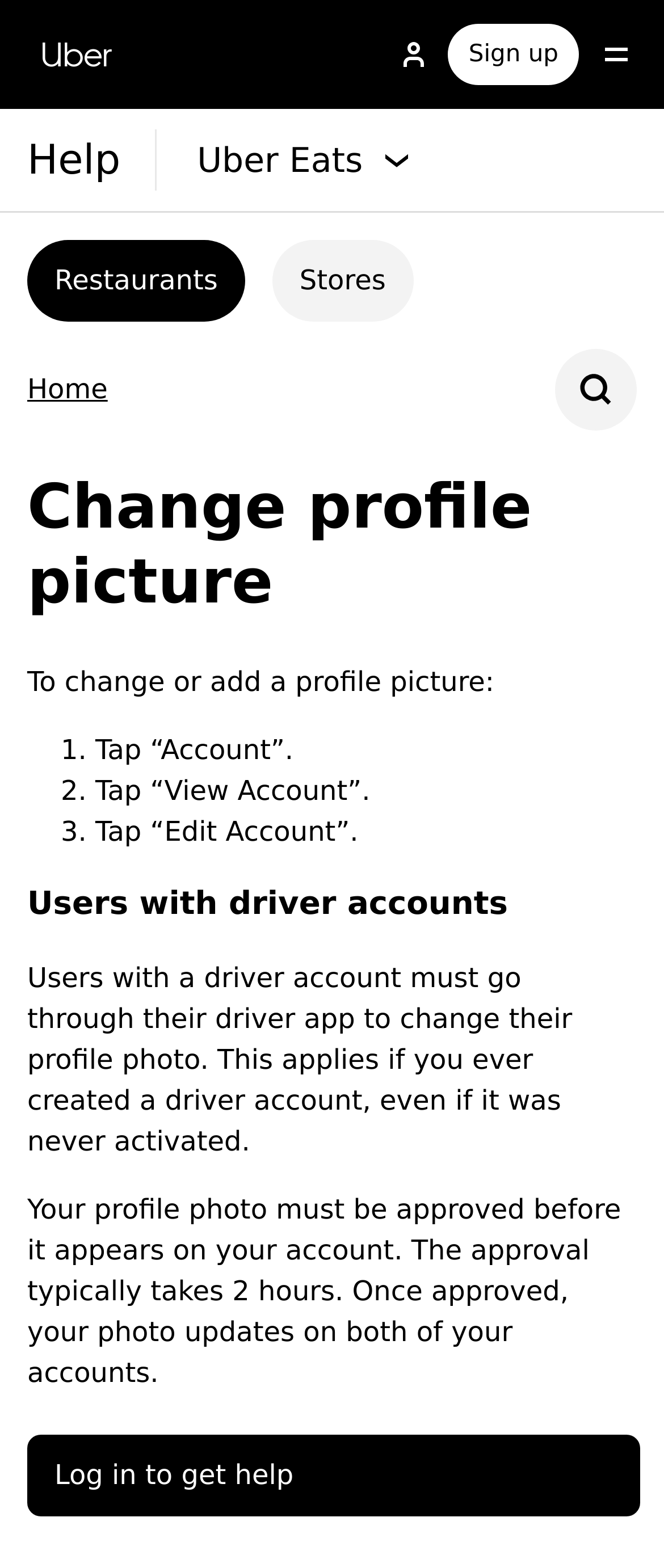Locate the primary heading on the webpage and return its text.

Change profile picture